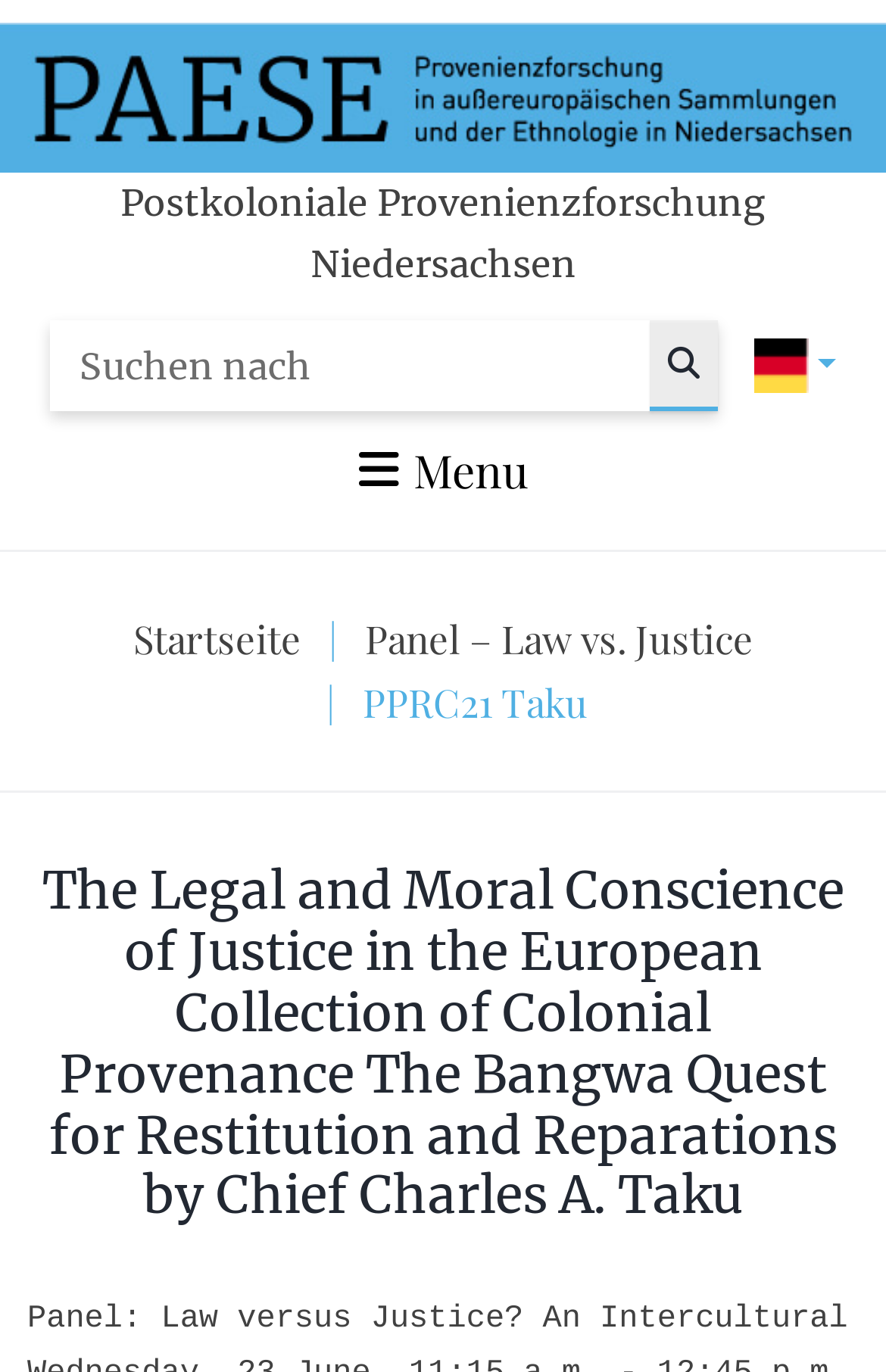What is the language of the webpage?
Analyze the screenshot and provide a detailed answer to the question.

I inferred the language of the webpage by looking at the button with the label 'DE' which is likely to be a language selection button. This suggests that the webpage is currently in German.